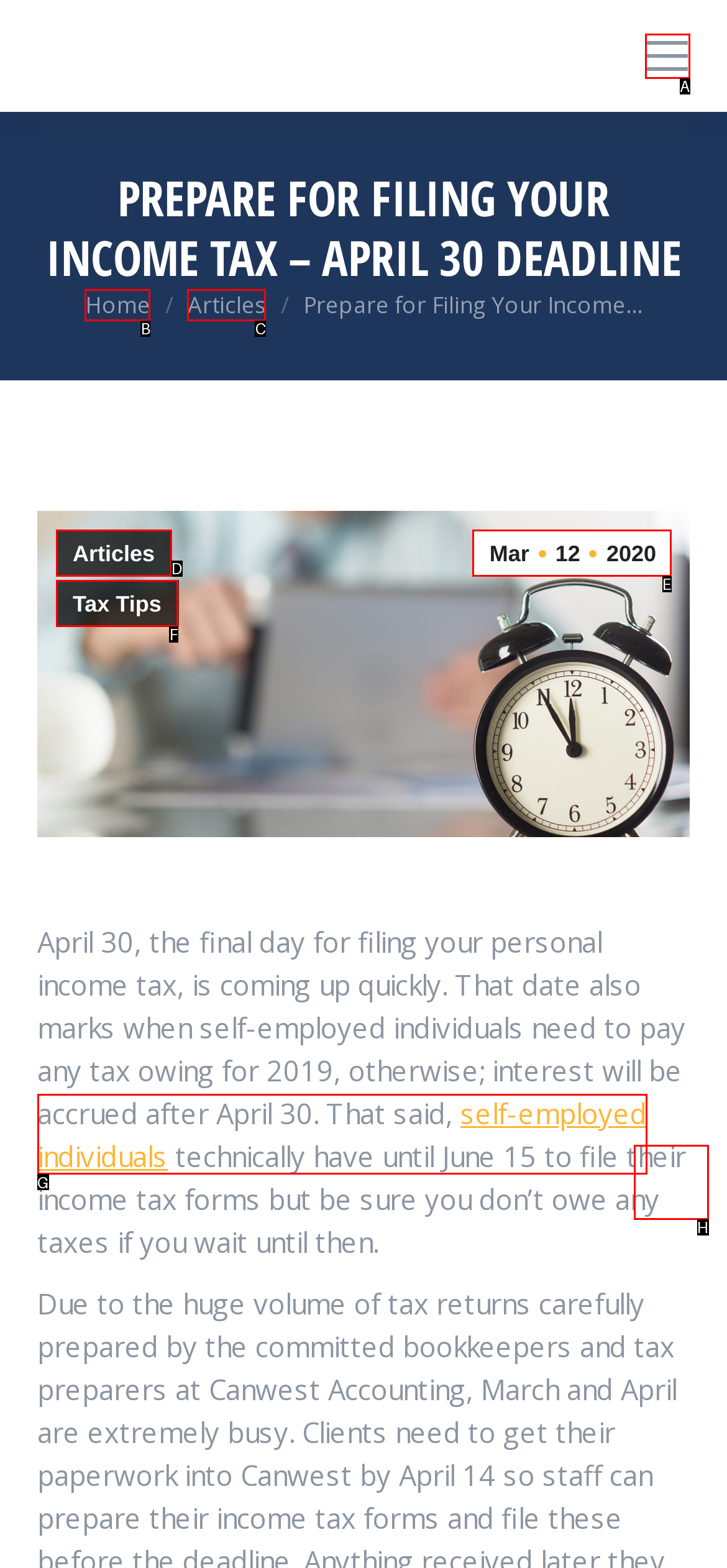Point out the HTML element that matches the following description: aria-label="Mobile menu icon"
Answer with the letter from the provided choices.

A